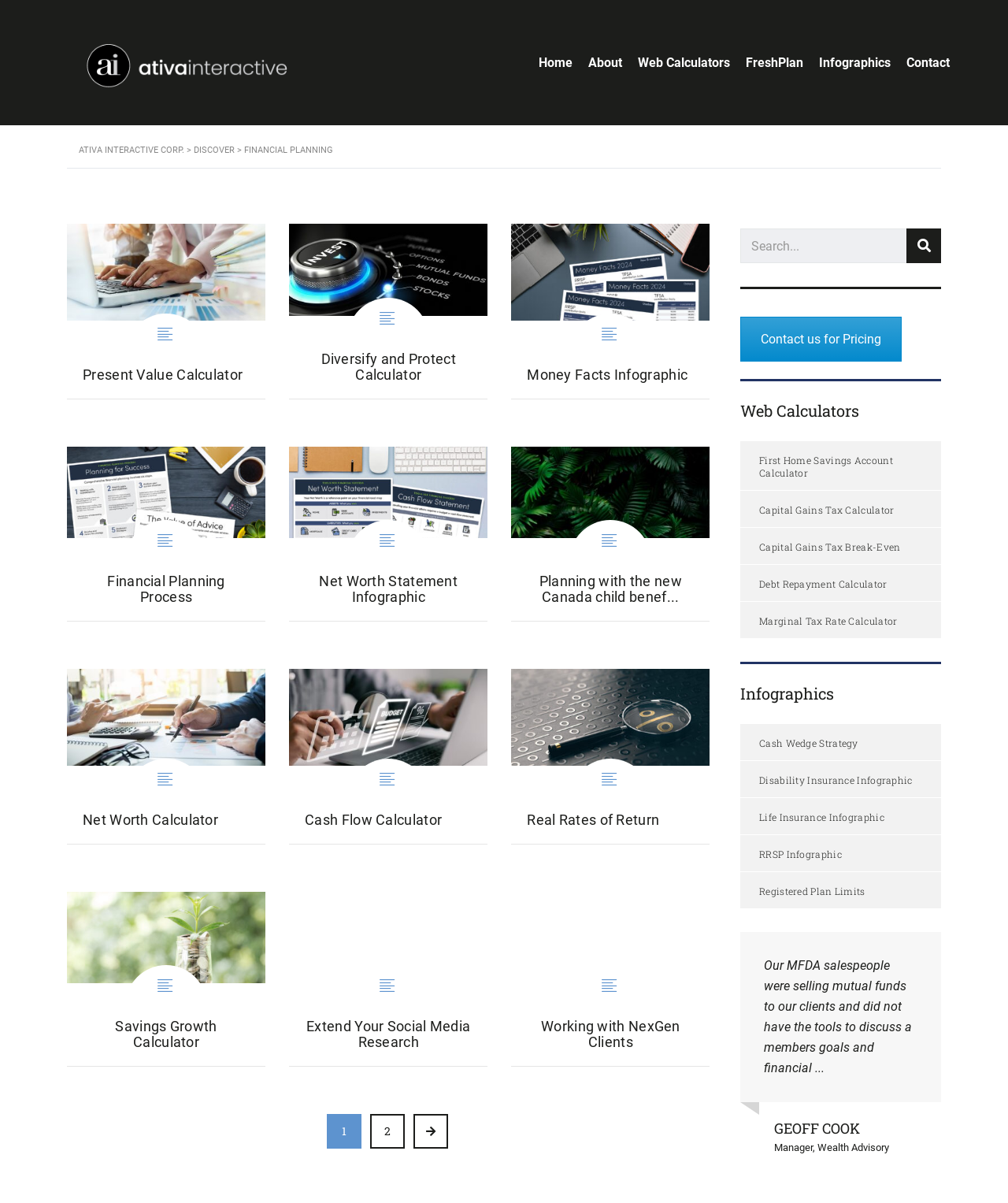Find the bounding box coordinates of the clickable area required to complete the following action: "Search for something".

[0.734, 0.19, 0.934, 0.219]